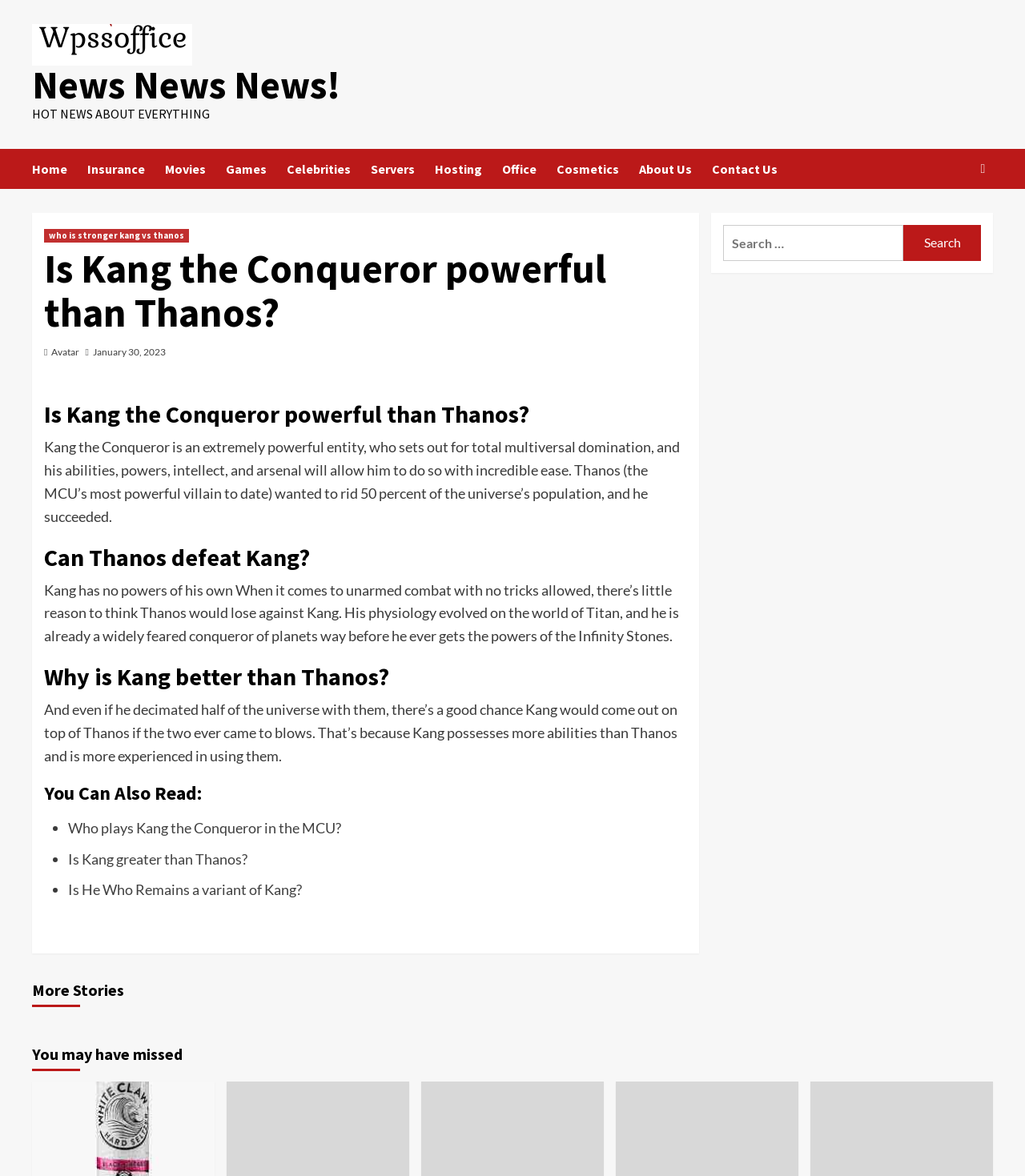Please identify the coordinates of the bounding box that should be clicked to fulfill this instruction: "Check the 'You may have missed' section".

[0.031, 0.882, 0.969, 0.92]